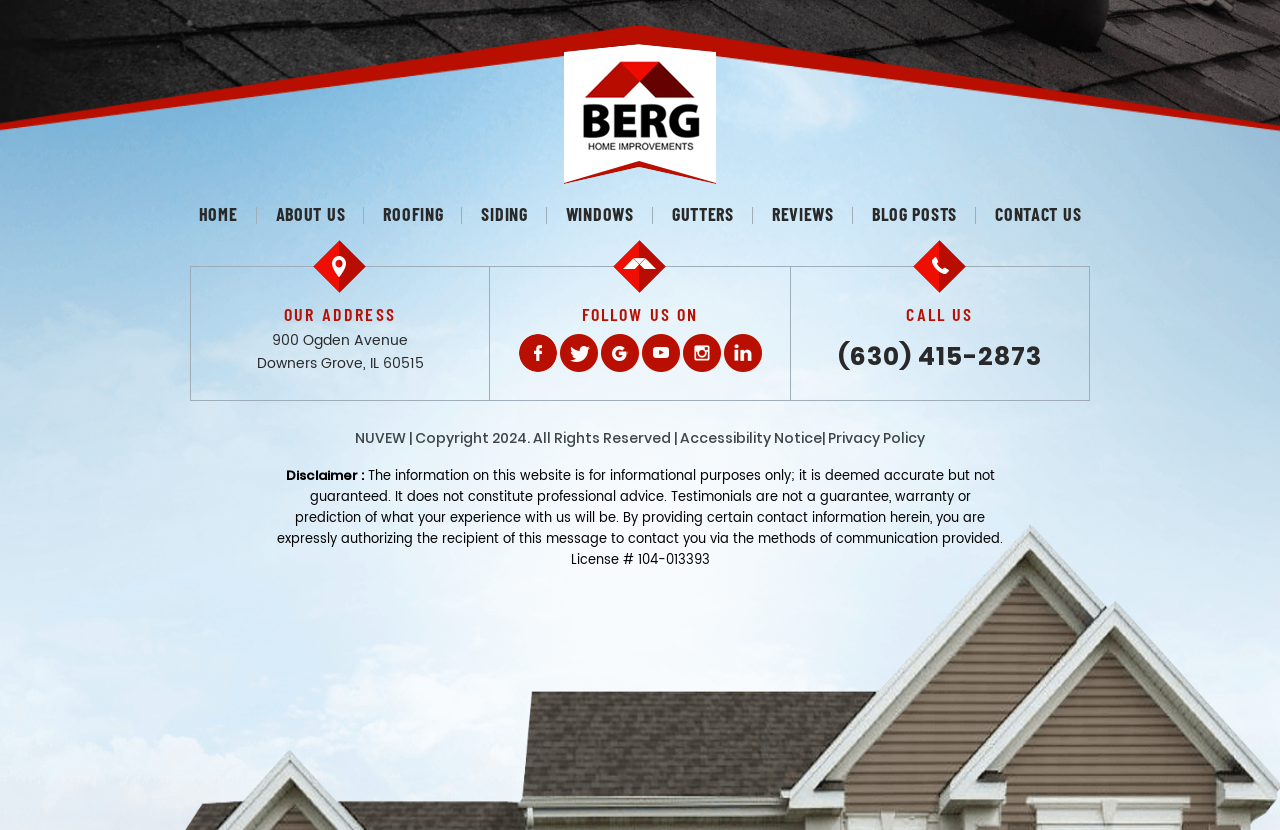Please identify the bounding box coordinates of the region to click in order to complete the given instruction: "Call us at (630) 415-2873". The coordinates should be four float numbers between 0 and 1, i.e., [left, top, right, bottom].

[0.626, 0.414, 0.843, 0.445]